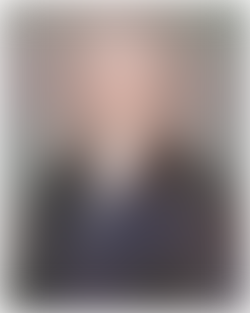What position did Ian Bett hold at Qatar Post?
Look at the screenshot and provide an in-depth answer.

The caption states that Ian Bett served as Head of Finance Transformation for Qatar Post, indicating that he held this position during his tenure at the organization.